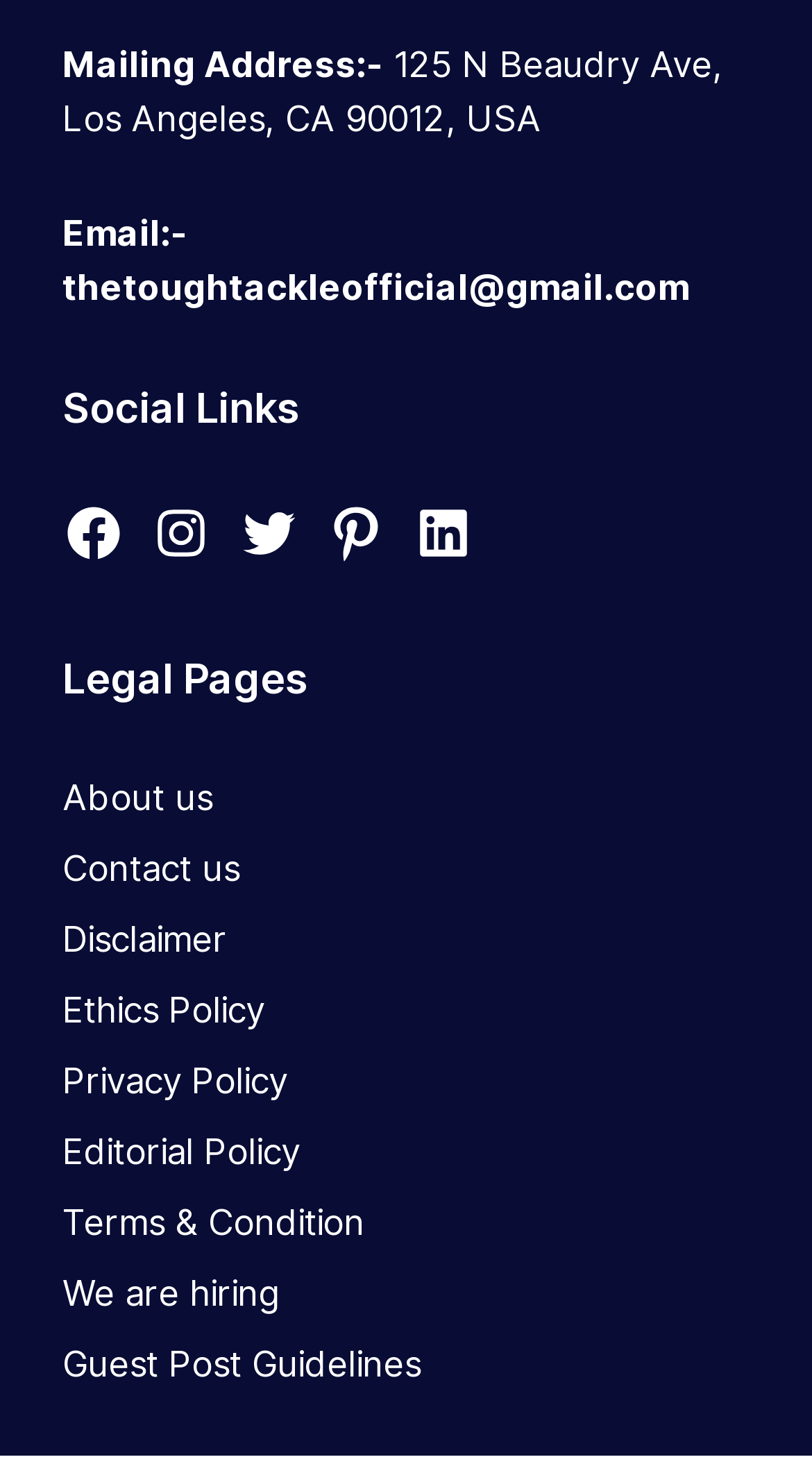Determine the coordinates of the bounding box for the clickable area needed to execute this instruction: "Check terms and conditions".

[0.077, 0.816, 0.449, 0.845]